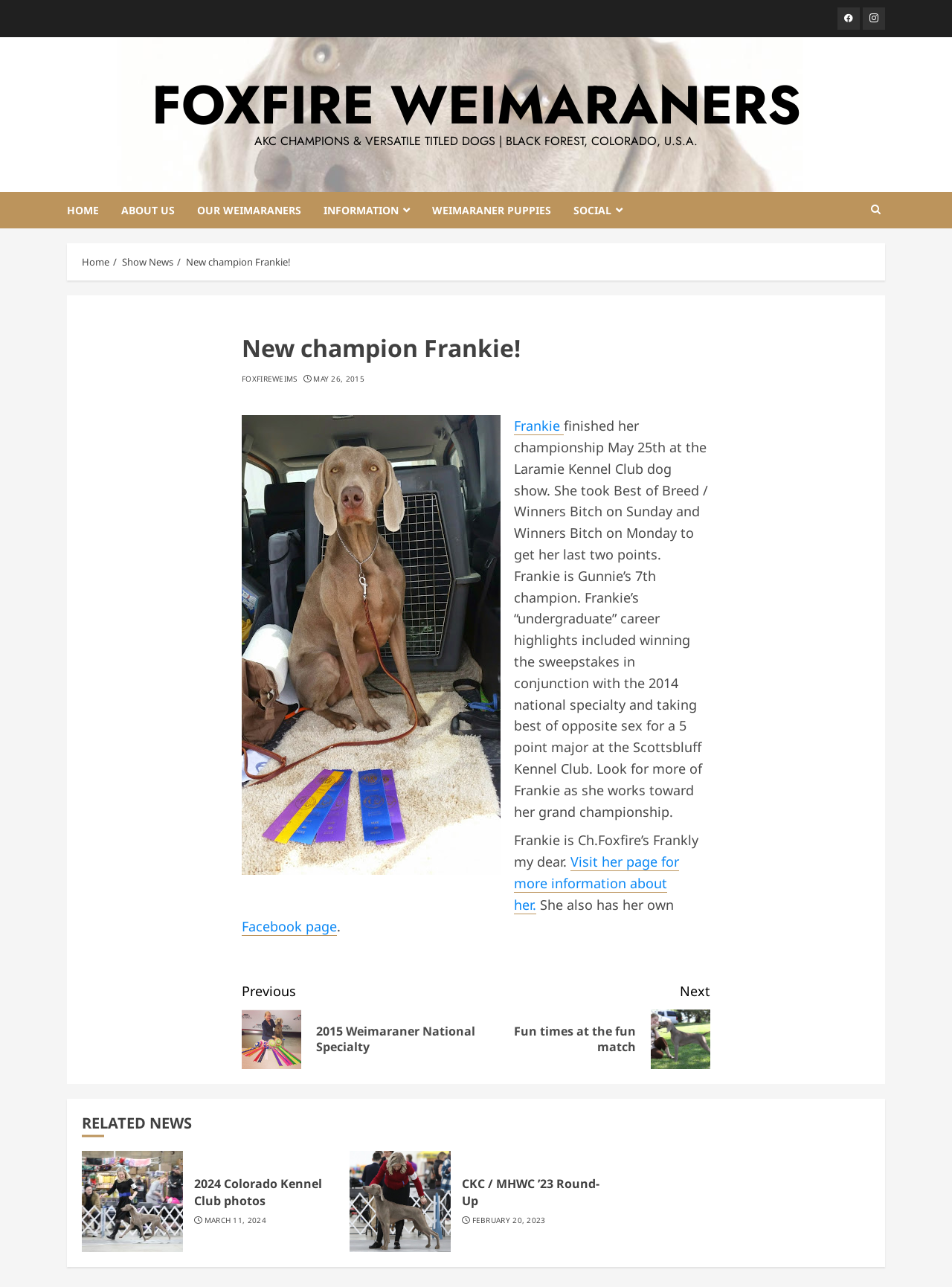Kindly provide the bounding box coordinates of the section you need to click on to fulfill the given instruction: "Go to HOME page".

[0.07, 0.149, 0.127, 0.177]